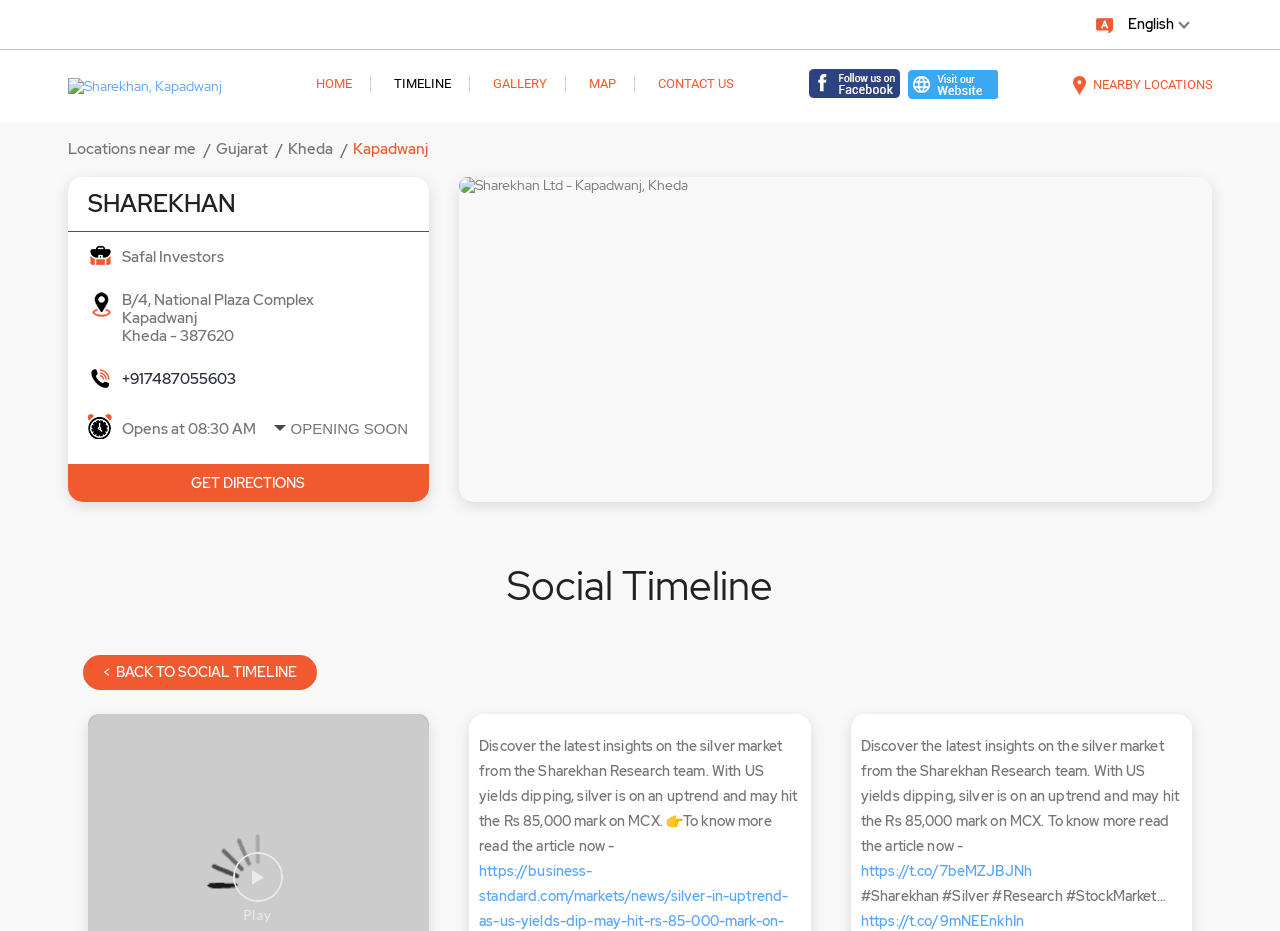Please identify the bounding box coordinates of the area that needs to be clicked to fulfill the following instruction: "Read the article about silver market insights."

[0.374, 0.351, 0.626, 0.459]